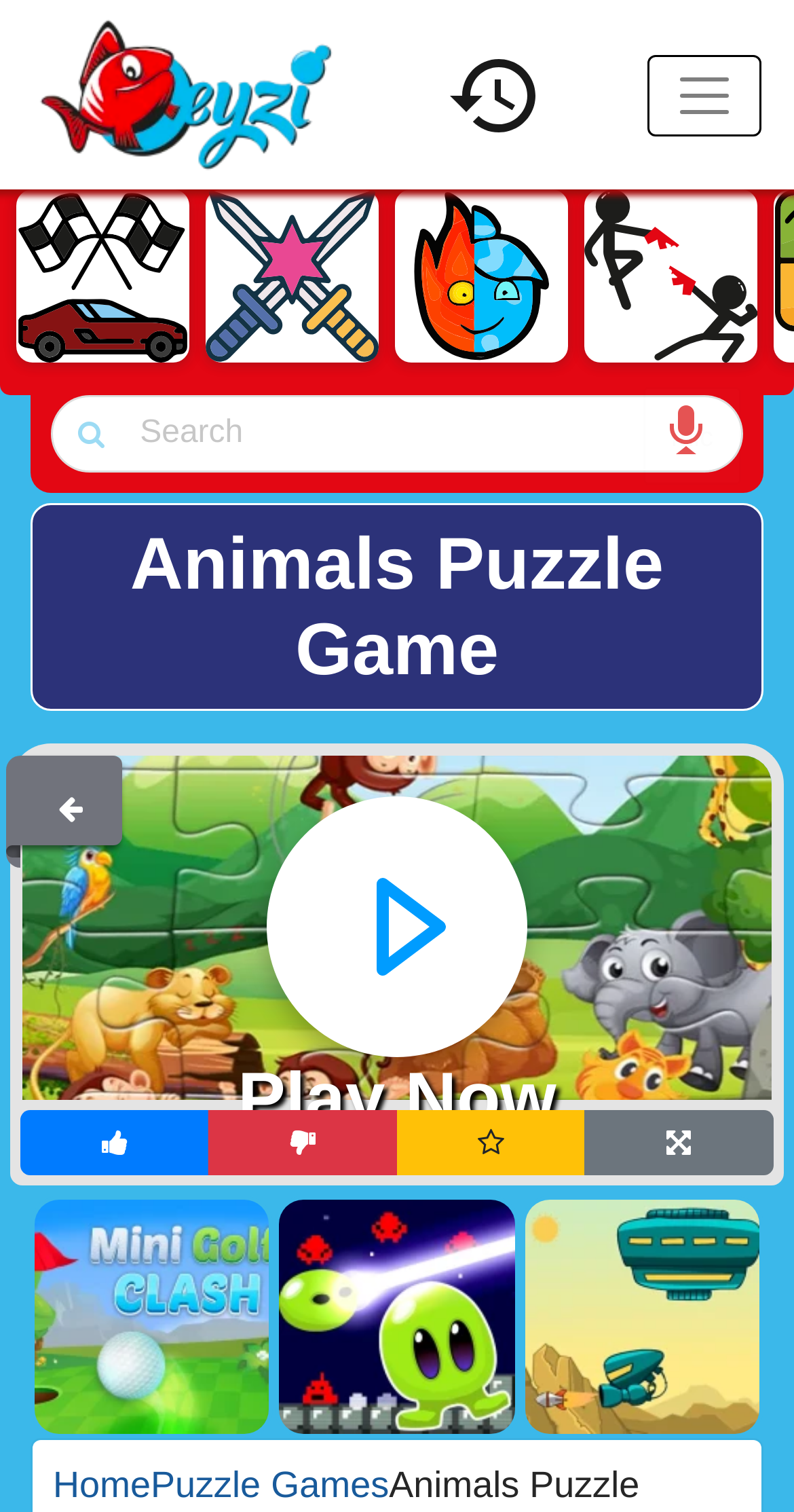From the given element description: "placeholder="Search"", find the bounding box for the UI element. Provide the coordinates as four float numbers between 0 and 1, in the order [left, top, right, bottom].

[0.064, 0.261, 0.936, 0.313]